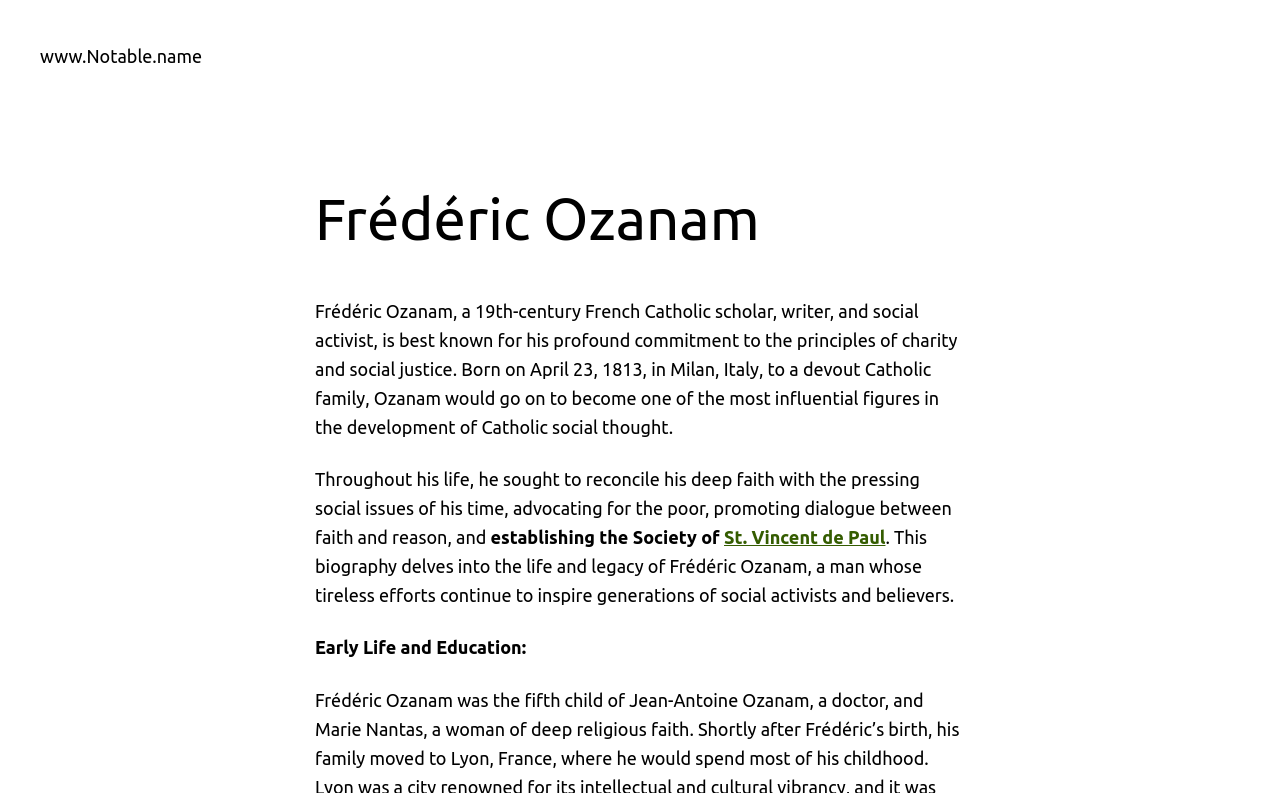Locate the bounding box for the described UI element: "www.Notable.name". Ensure the coordinates are four float numbers between 0 and 1, formatted as [left, top, right, bottom].

[0.031, 0.057, 0.158, 0.083]